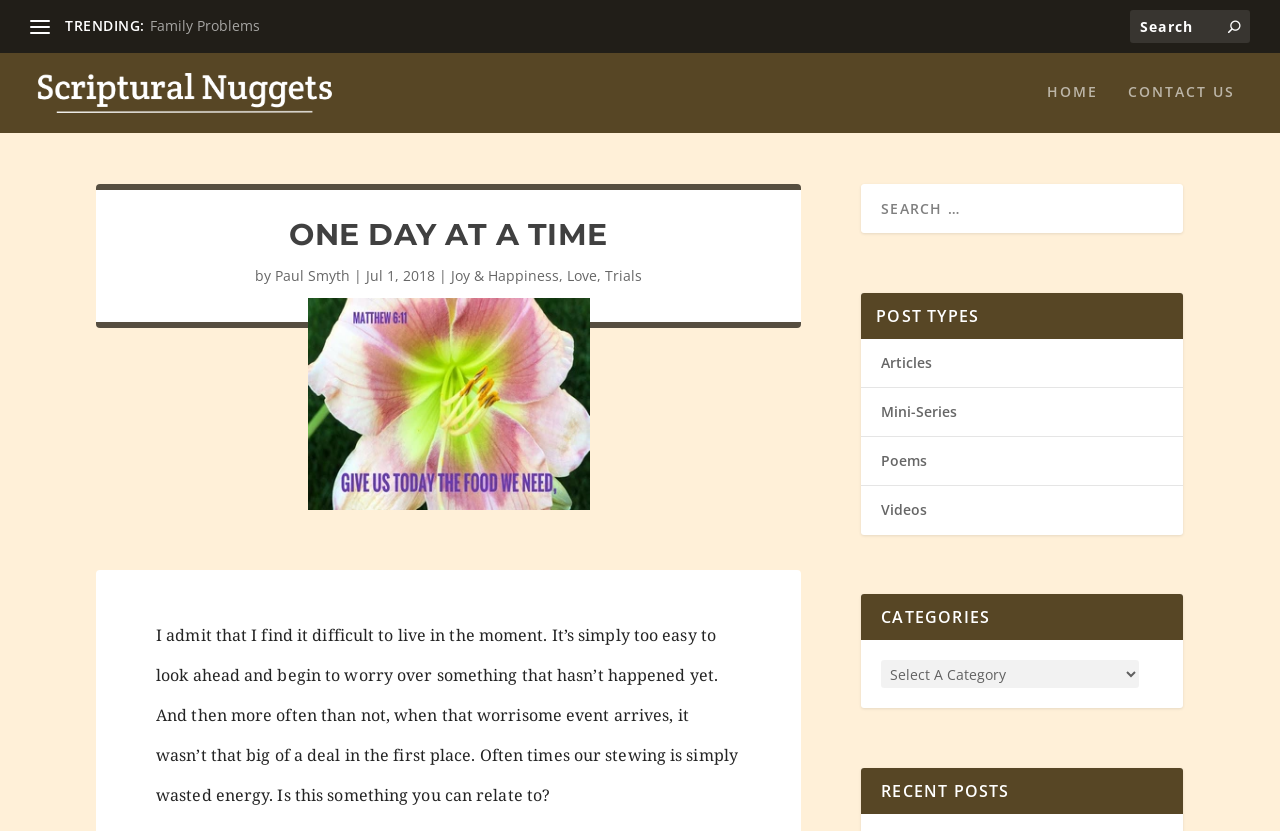Provide an in-depth caption for the webpage.

This webpage is titled "One Day at a Time - Scriptural Nuggets" and has a prominent heading "ONE DAY AT A TIME" near the top. Below this heading, there is a section with the author's name, "Paul Smyth", and the date "Jul 1, 2018". 

To the left of the author's section, there is an image. On the top-left corner, there are two links, "One Day at a Time - Scriptural Nuggets" and "TRENDING:", with another link "Family Problems" to the right of "TRENDING:". A search bar is located at the top-right corner, accompanied by a search button with a magnifying glass icon.

The main content of the webpage is a passage of text that discusses the difficulty of living in the moment and the tendency to worry about future events. This passage is positioned below the author's section and the image.

On the right side of the webpage, there are several sections. The first section is labeled "POST TYPES" and contains four links: "Articles", "Mini-Series", "Poems", and "Videos". Below this section, there is a "CATEGORIES" section with a combobox. The last section is labeled "RECENT POSTS".

At the bottom of the webpage, there are three links: "HOME", "CONTACT US", and a search bar with a search button.